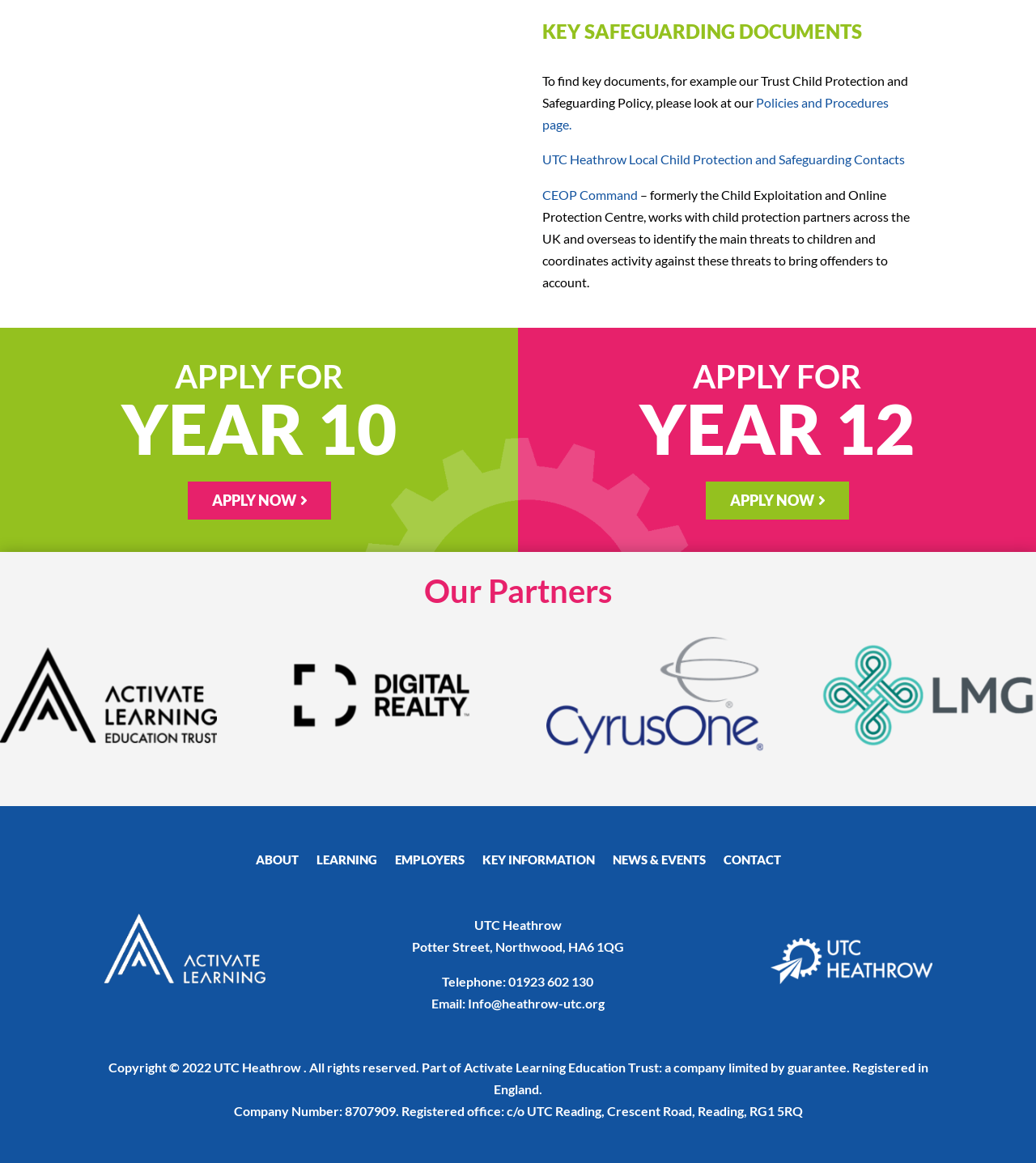For the following element description, predict the bounding box coordinates in the format (top-left x, top-left y, bottom-right x, bottom-right y). All values should be floating point numbers between 0 and 1. Description: KEY INFORMATION

[0.465, 0.734, 0.574, 0.75]